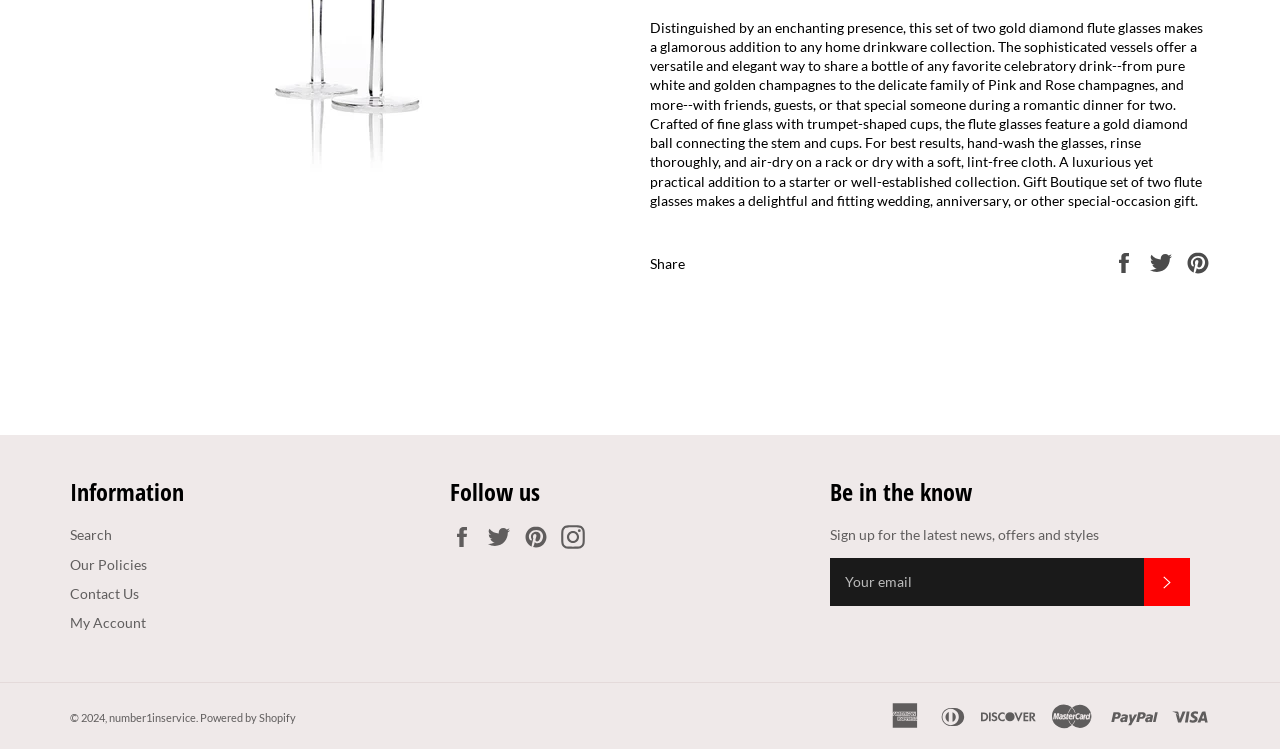For the element described, predict the bounding box coordinates as (top-left x, top-left y, bottom-right x, bottom-right y). All values should be between 0 and 1. Element description: Powered by Shopify

[0.156, 0.949, 0.231, 0.966]